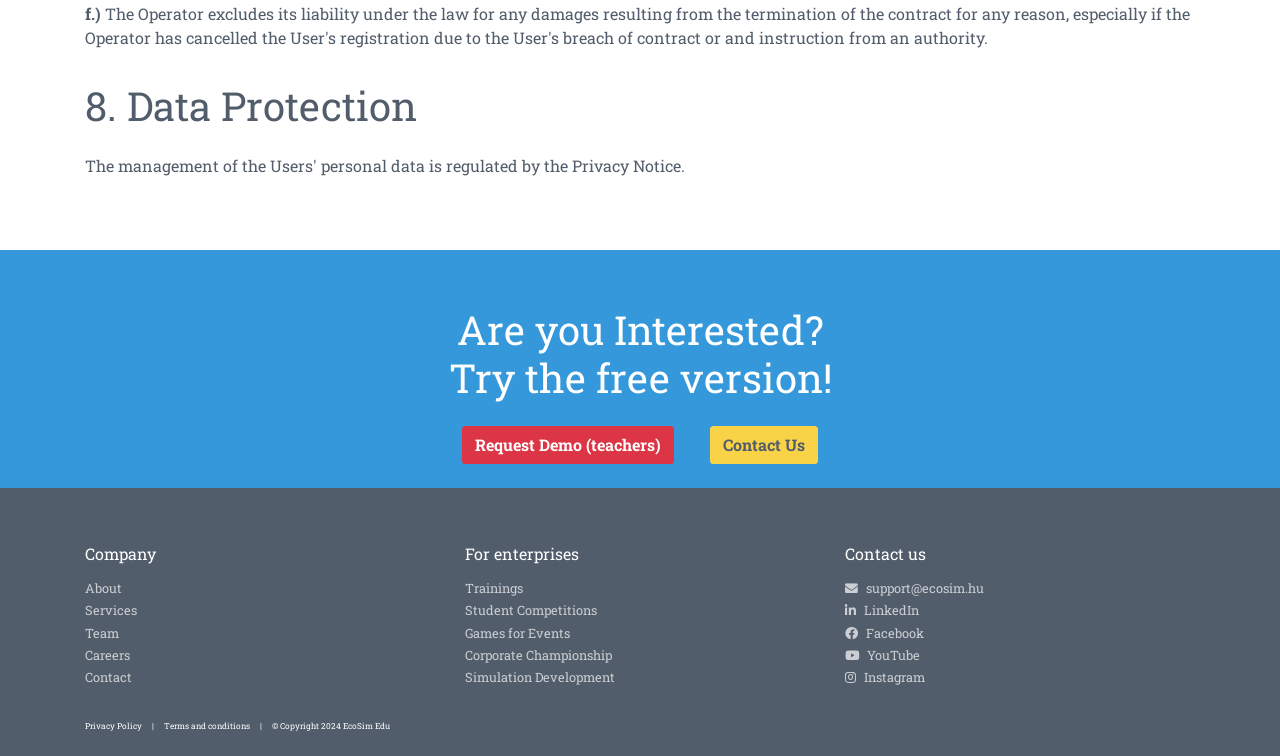Please identify the bounding box coordinates of the element's region that should be clicked to execute the following instruction: "Contact us". The bounding box coordinates must be four float numbers between 0 and 1, i.e., [left, top, right, bottom].

[0.555, 0.563, 0.639, 0.613]